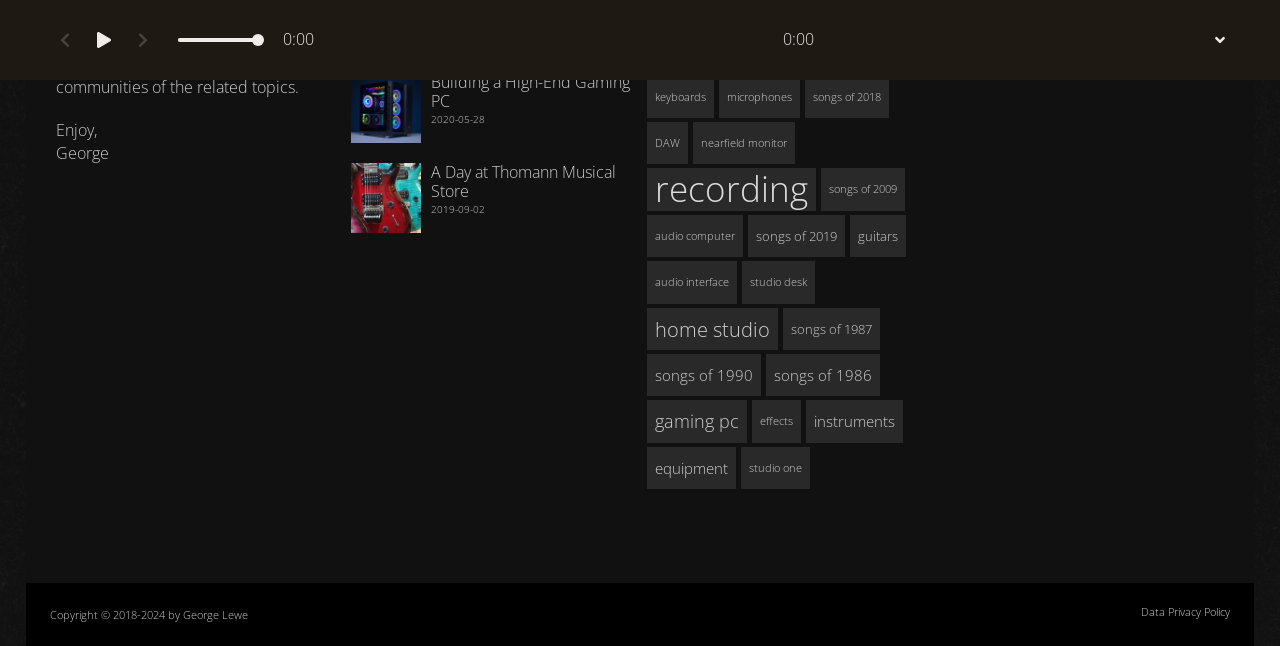Please give a short response to the question using one word or a phrase:
How many links are there in the webpage?

24